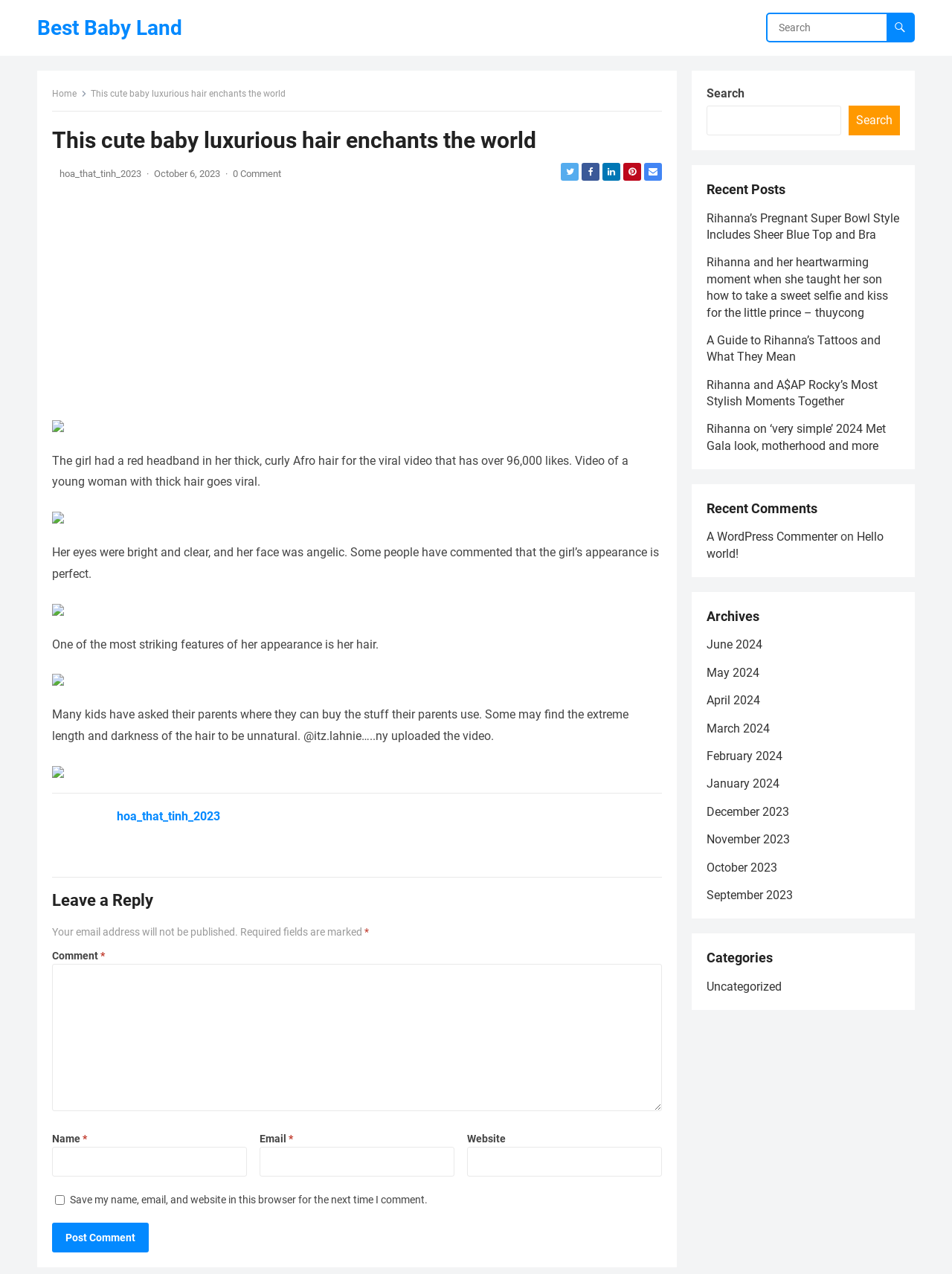Determine the bounding box coordinates of the target area to click to execute the following instruction: "Click on the Home link."

[0.055, 0.069, 0.091, 0.078]